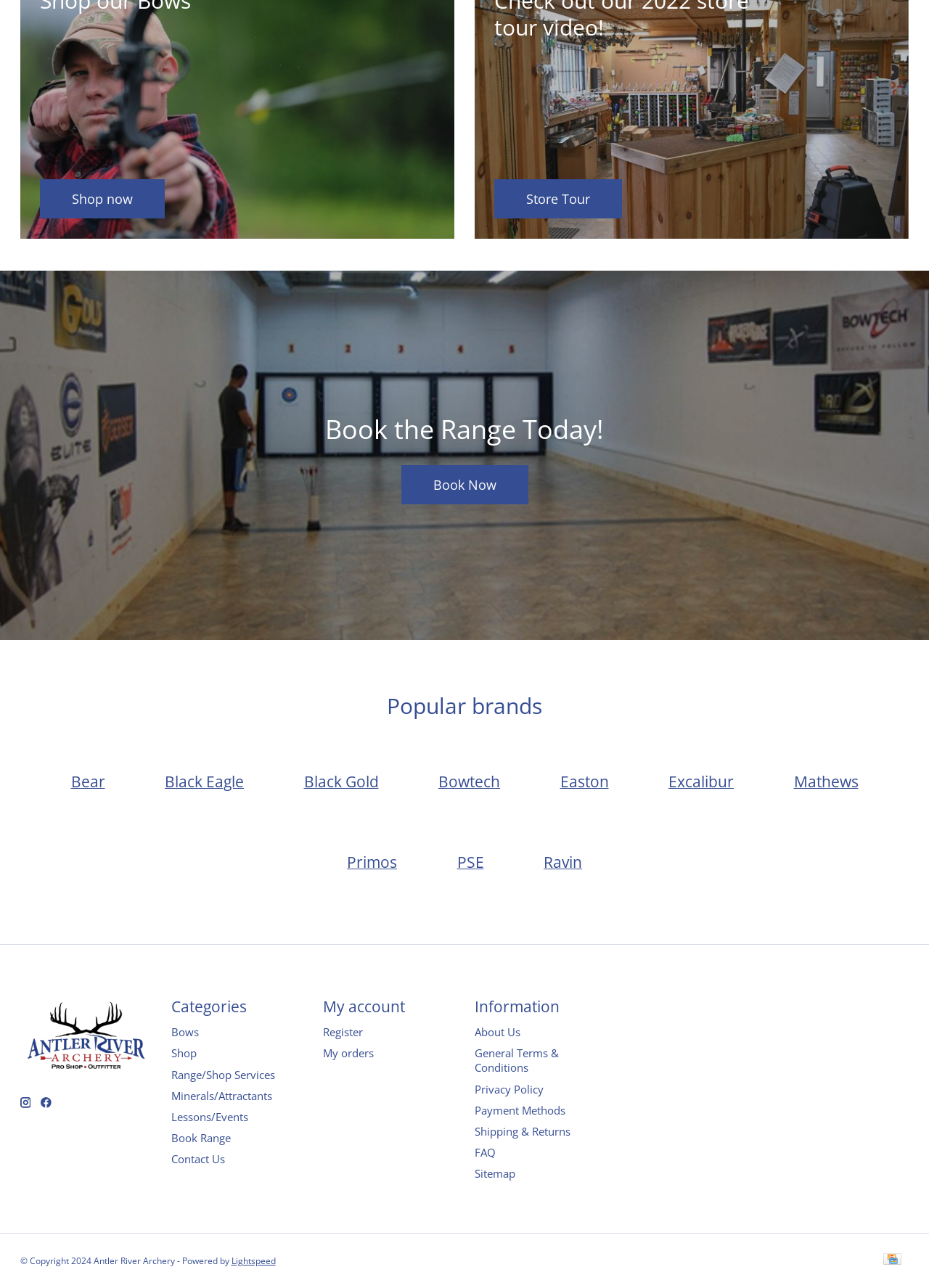Find the bounding box coordinates of the clickable area required to complete the following action: "Book the range today".

[0.2, 0.321, 0.8, 0.346]